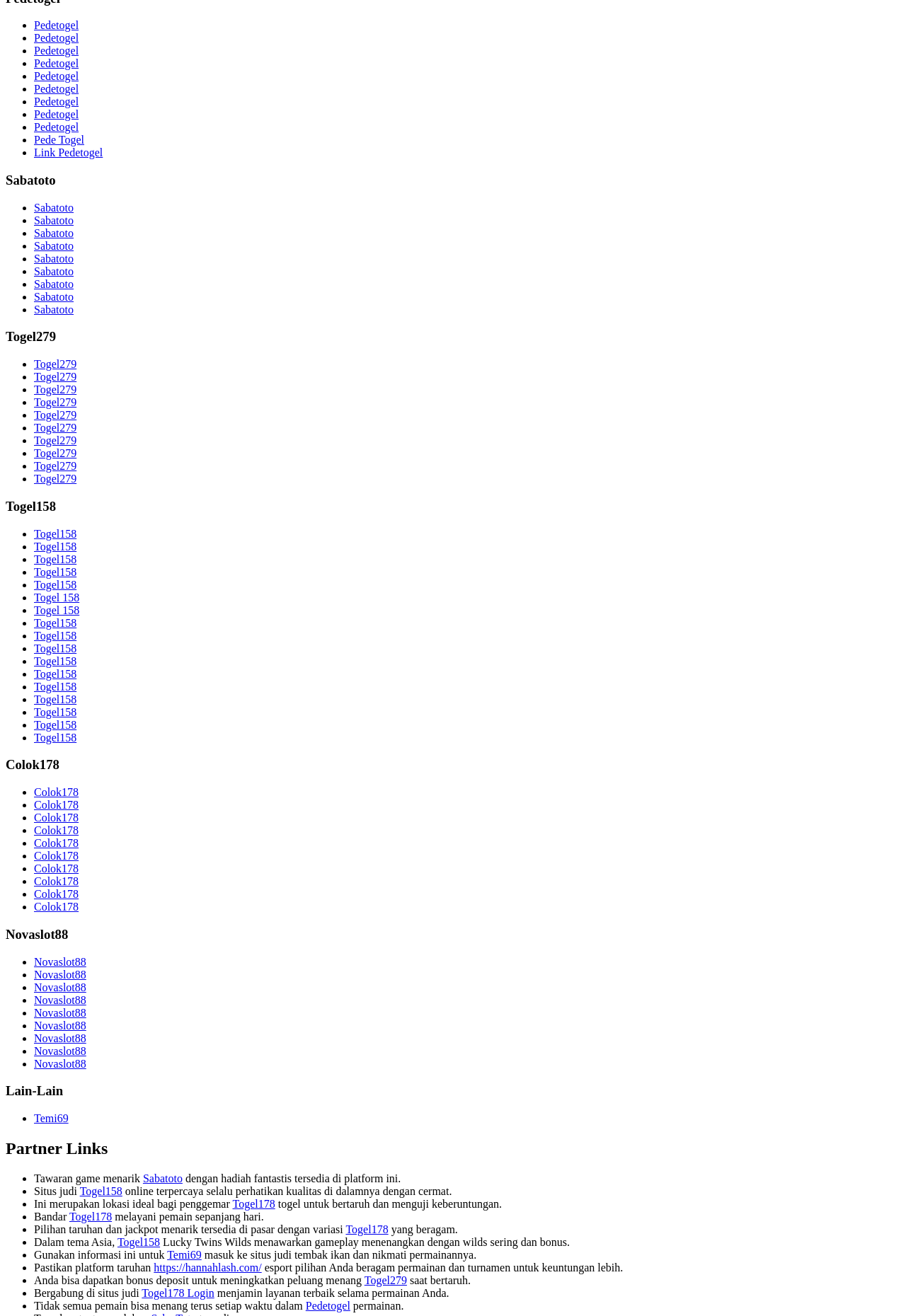Given the element description Togel 158, predict the bounding box coordinates for the UI element in the webpage screenshot. The format should be (top-left x, top-left y, bottom-right x, bottom-right y), and the values should be between 0 and 1.

[0.038, 0.459, 0.088, 0.468]